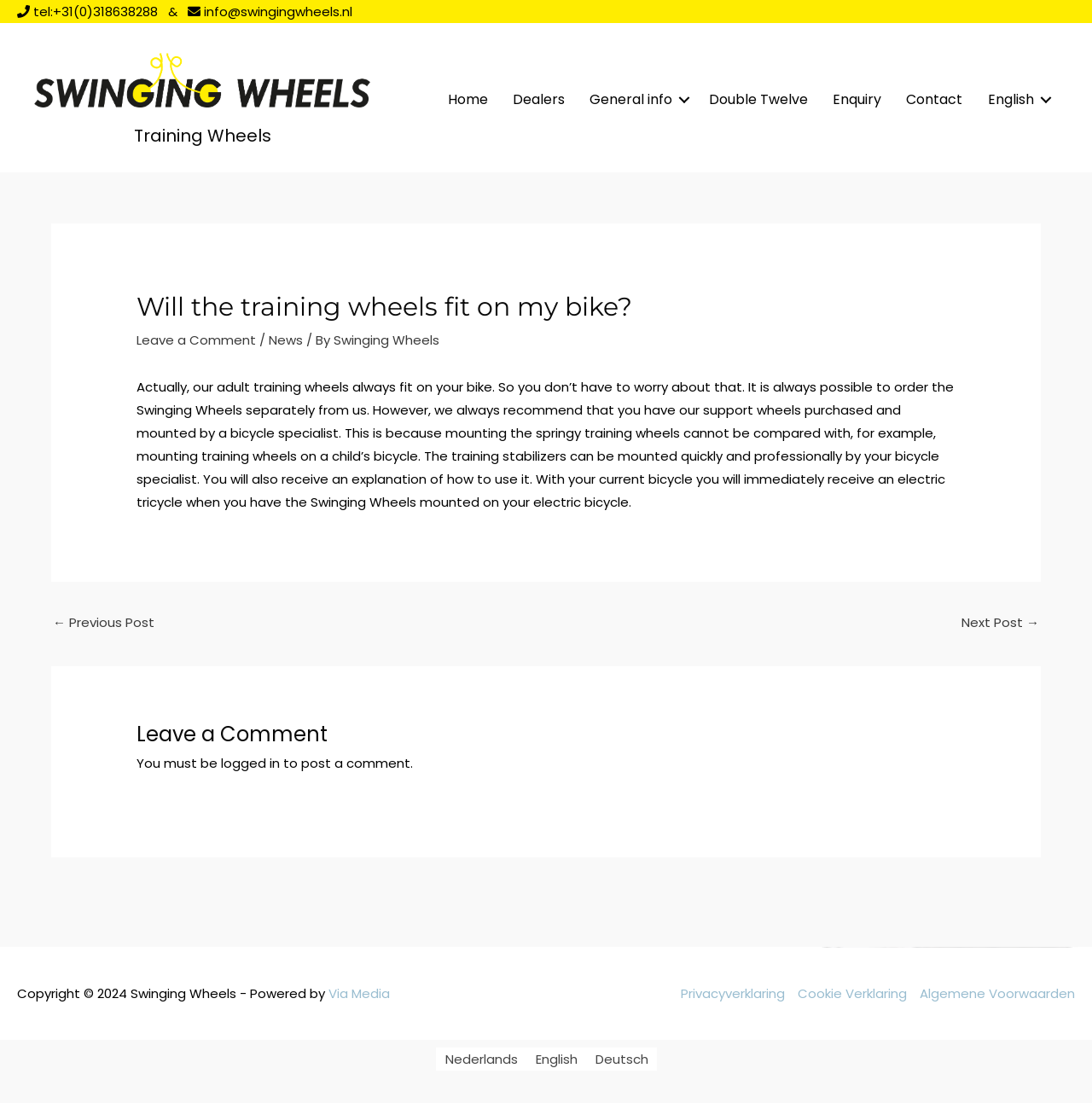Please specify the bounding box coordinates for the clickable region that will help you carry out the instruction: "Contact us via phone".

[0.016, 0.002, 0.166, 0.019]